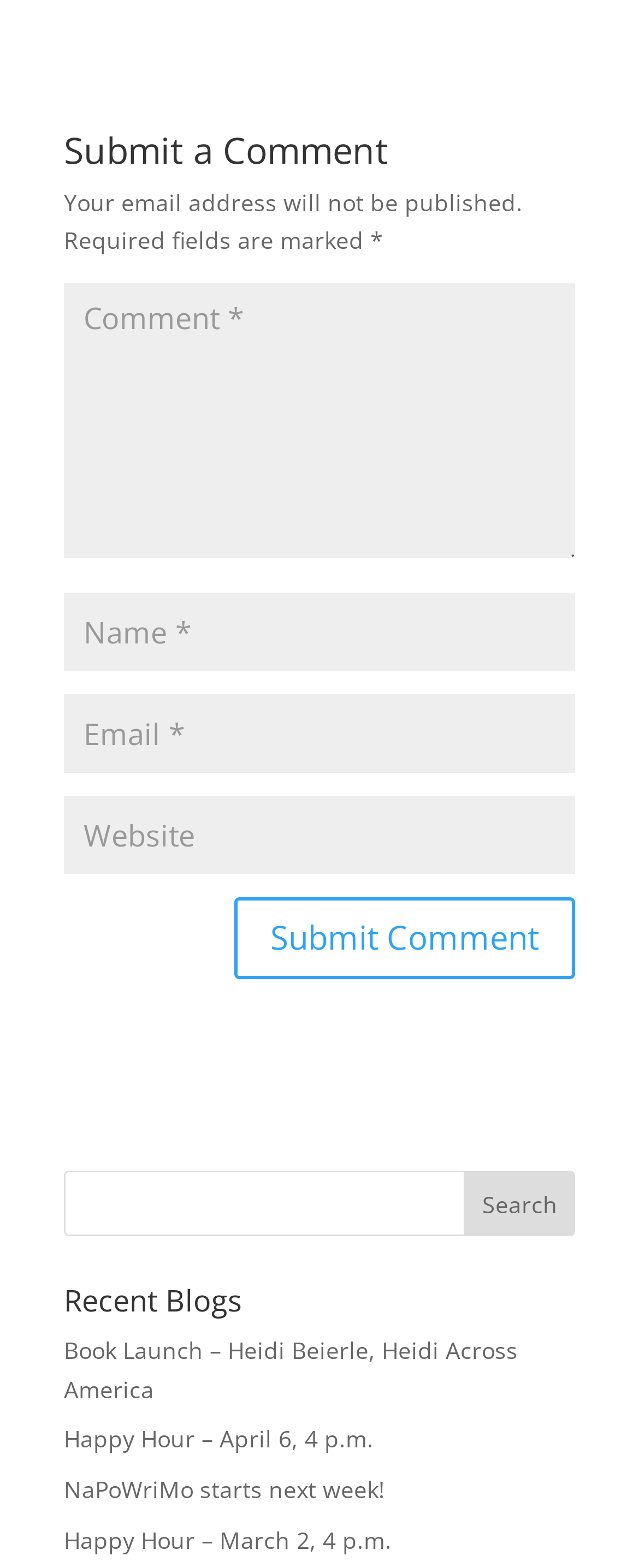Please locate the bounding box coordinates of the element that should be clicked to complete the given instruction: "submit a comment".

[0.367, 0.572, 0.9, 0.624]